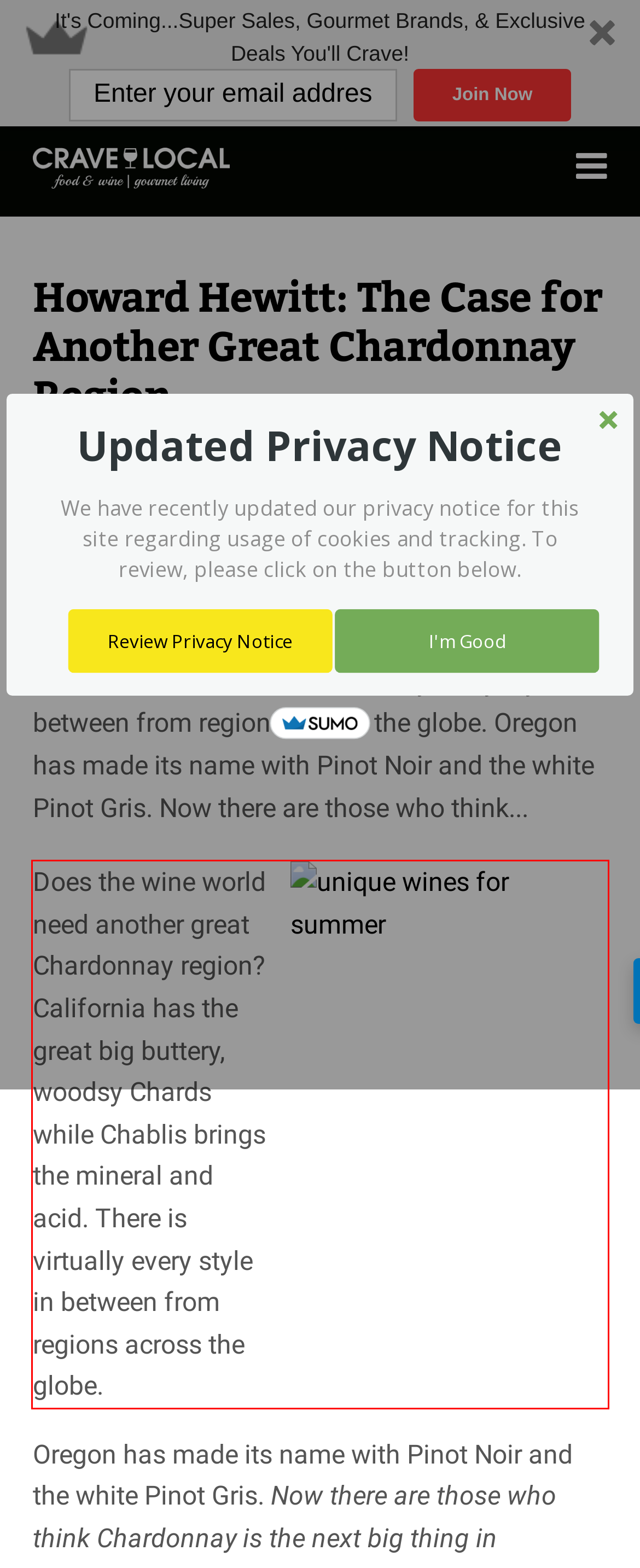Look at the provided screenshot of the webpage and perform OCR on the text within the red bounding box.

Does the wine world need another great Chardonnay region? California has the great big buttery, woodsy Chards while Chablis brings the mineral and acid. There is virtually every style in between from regions across the globe.